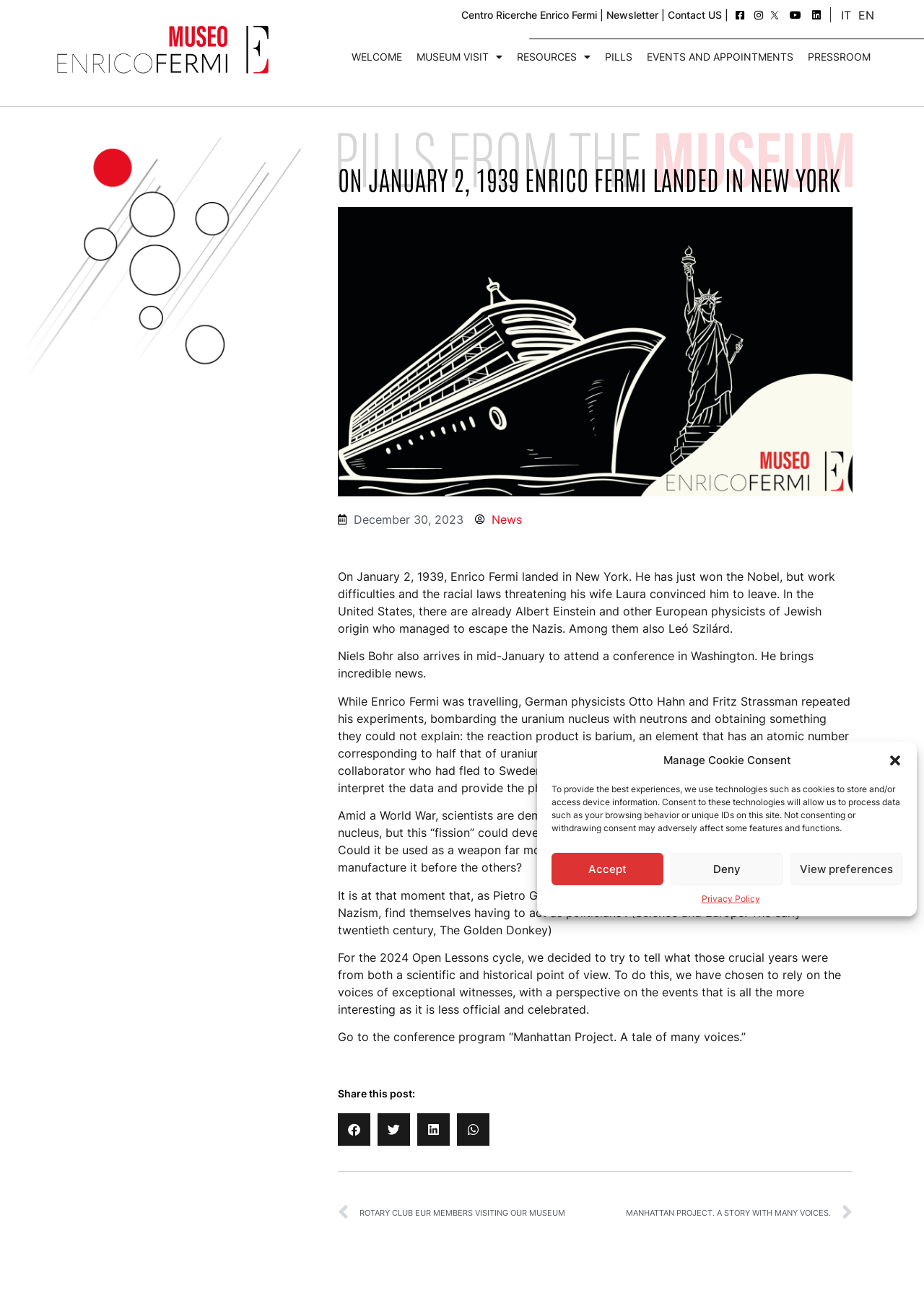Please identify the bounding box coordinates of the element on the webpage that should be clicked to follow this instruction: "Go to the 'MANHATTAN PROJECT. A STORY WITH MANY VOICES.' conference program". The bounding box coordinates should be given as four float numbers between 0 and 1, formatted as [left, top, right, bottom].

[0.366, 0.783, 0.807, 0.793]